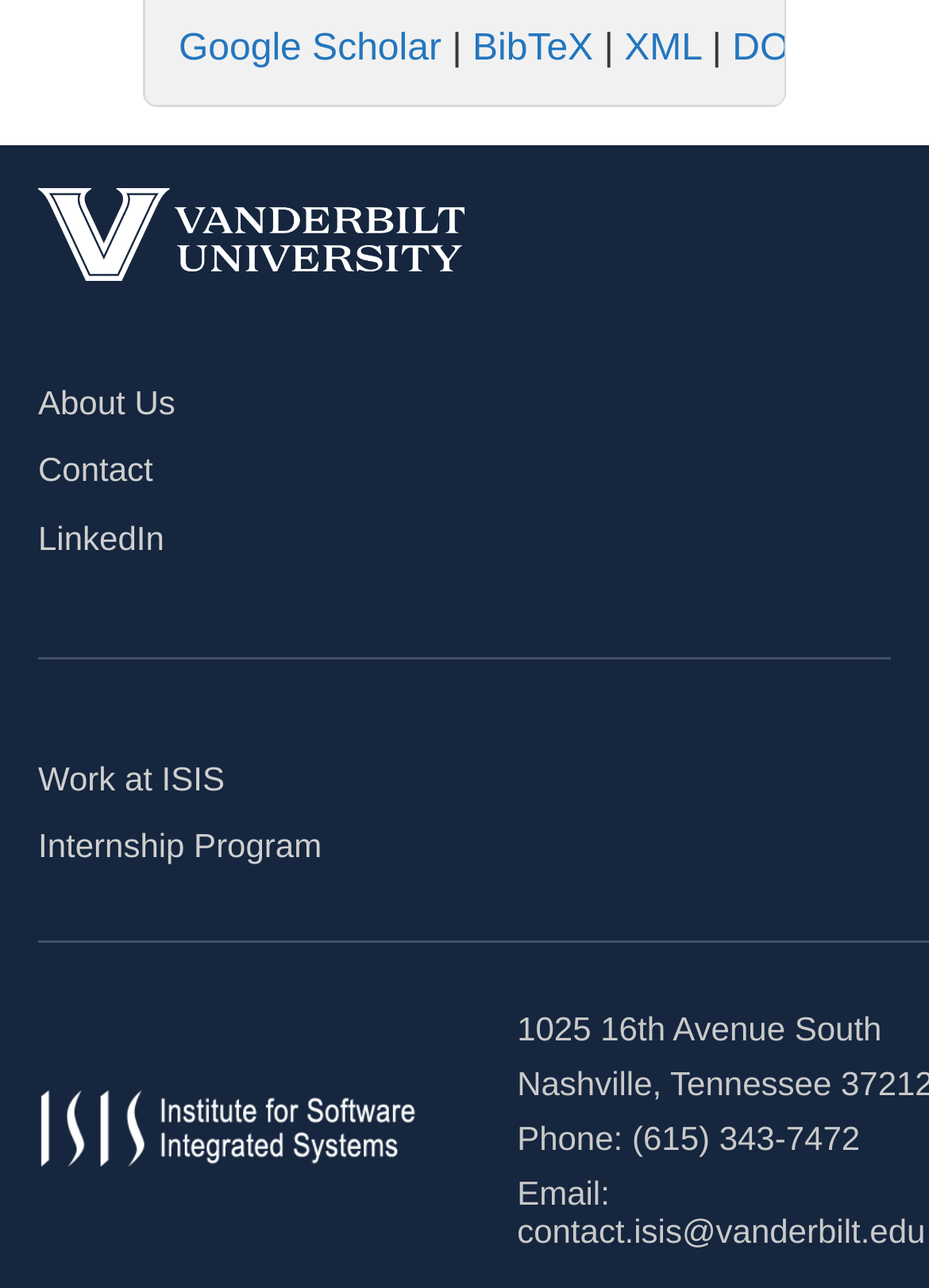What is the name of the institute logo displayed?
Using the image as a reference, answer the question in detail.

The image element with bounding box coordinates [0.041, 0.838, 0.449, 0.915] is described as 'ISIS logo', indicating that it is the logo of the institute ISIS.